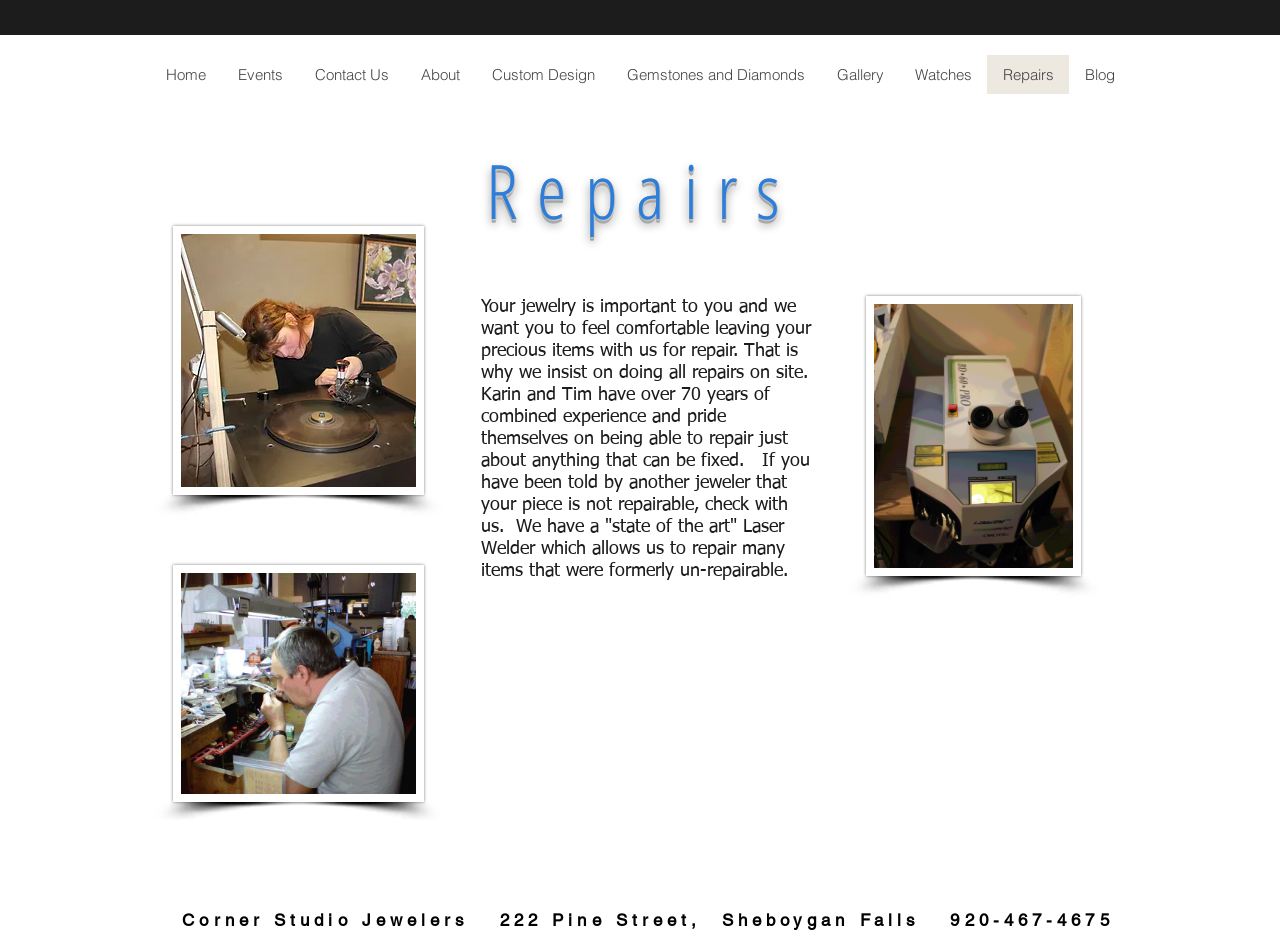Provide an in-depth caption for the elements present on the webpage.

The webpage is about the repair services offered by Corner Studio Jewelers. At the top center of the page, there is a heading that reads "Repairs". Below this heading, there is a paragraph of text that explains the importance of feeling comfortable leaving precious jewelry items for repair and the expertise of Karin and Tim, who have over 70 years of combined experience. This text is positioned in the middle of the page, spanning about two-thirds of the width.

To the right of this text, there is an image of an "Orotig Laser Pro", which is likely a piece of equipment used in the repair process. The image is positioned near the top right of the page.

At the top of the page, there is a navigation menu that spans about three-quarters of the width. This menu contains 9 links: "Home", "Events", "Contact Us", "About", "Custom Design", "Gemstones and Diamonds", "Gallery", "Watches", and "Repairs". These links are positioned horizontally, with "Home" on the left and "Blog" on the right.

At the very bottom of the page, there is a heading that contains the contact information of Corner Studio Jewelers, including their address and phone number. This heading is positioned near the bottom center of the page.